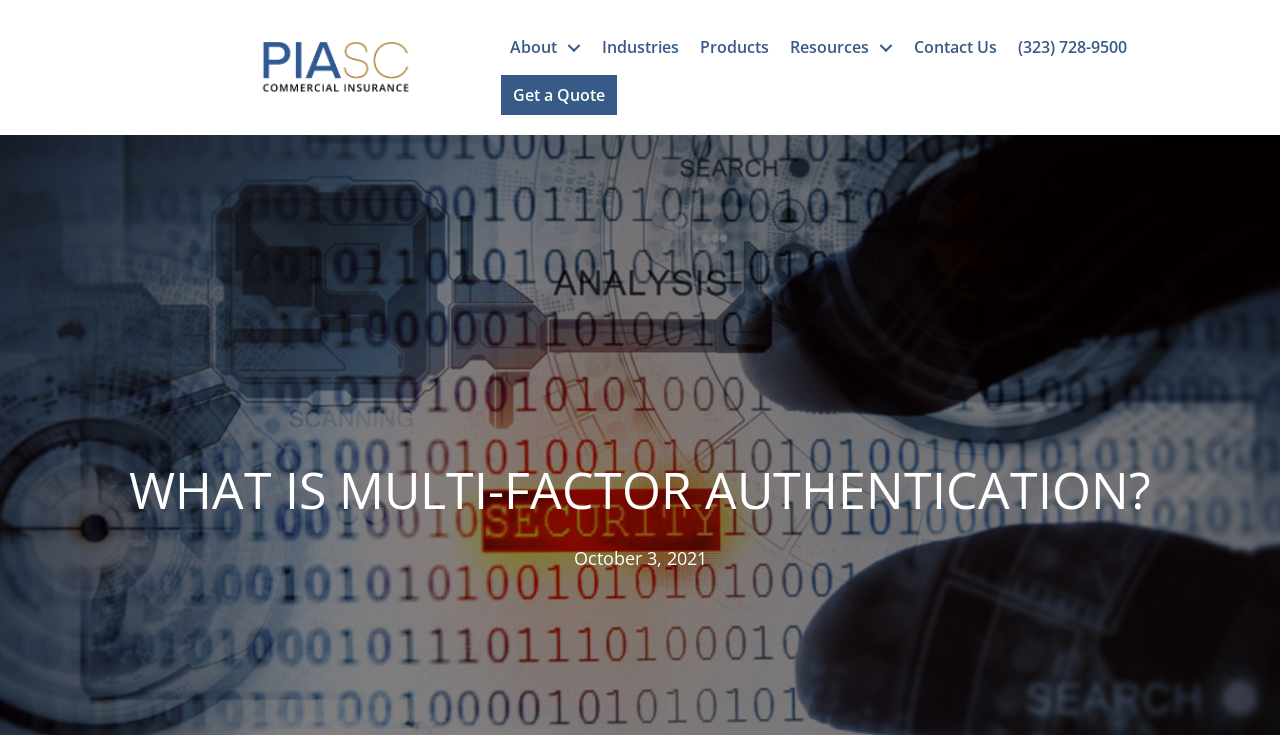Answer with a single word or phrase: 
What is the logo of the website?

paisc-logo-3-2022